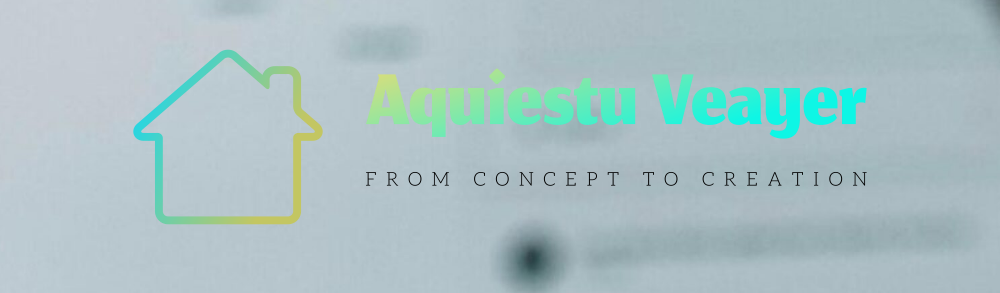Please reply to the following question using a single word or phrase: 
What is the font style of the tagline?

Refined, elegant